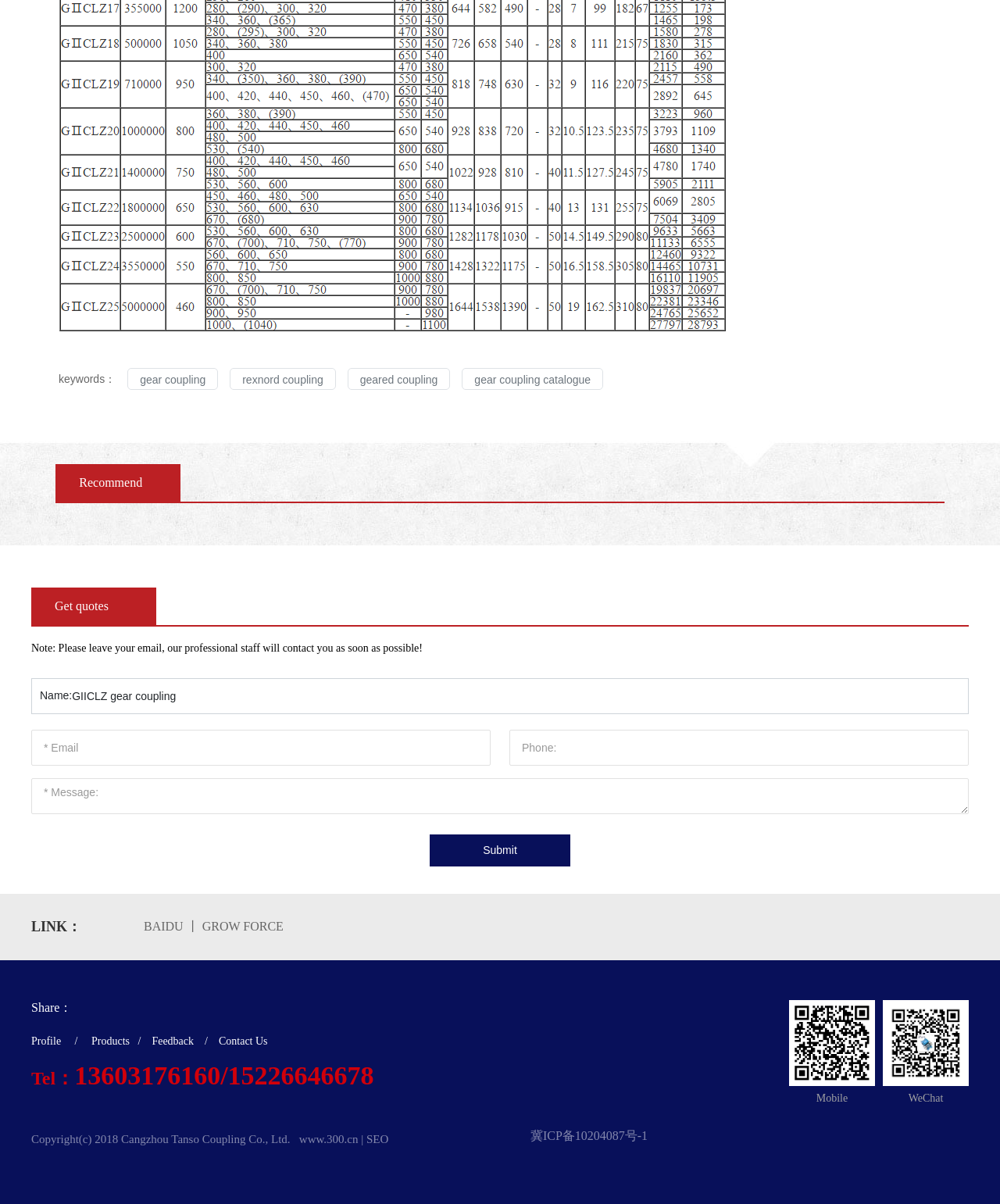Please identify the bounding box coordinates of the element I need to click to follow this instruction: "Click Submit".

[0.43, 0.693, 0.57, 0.719]